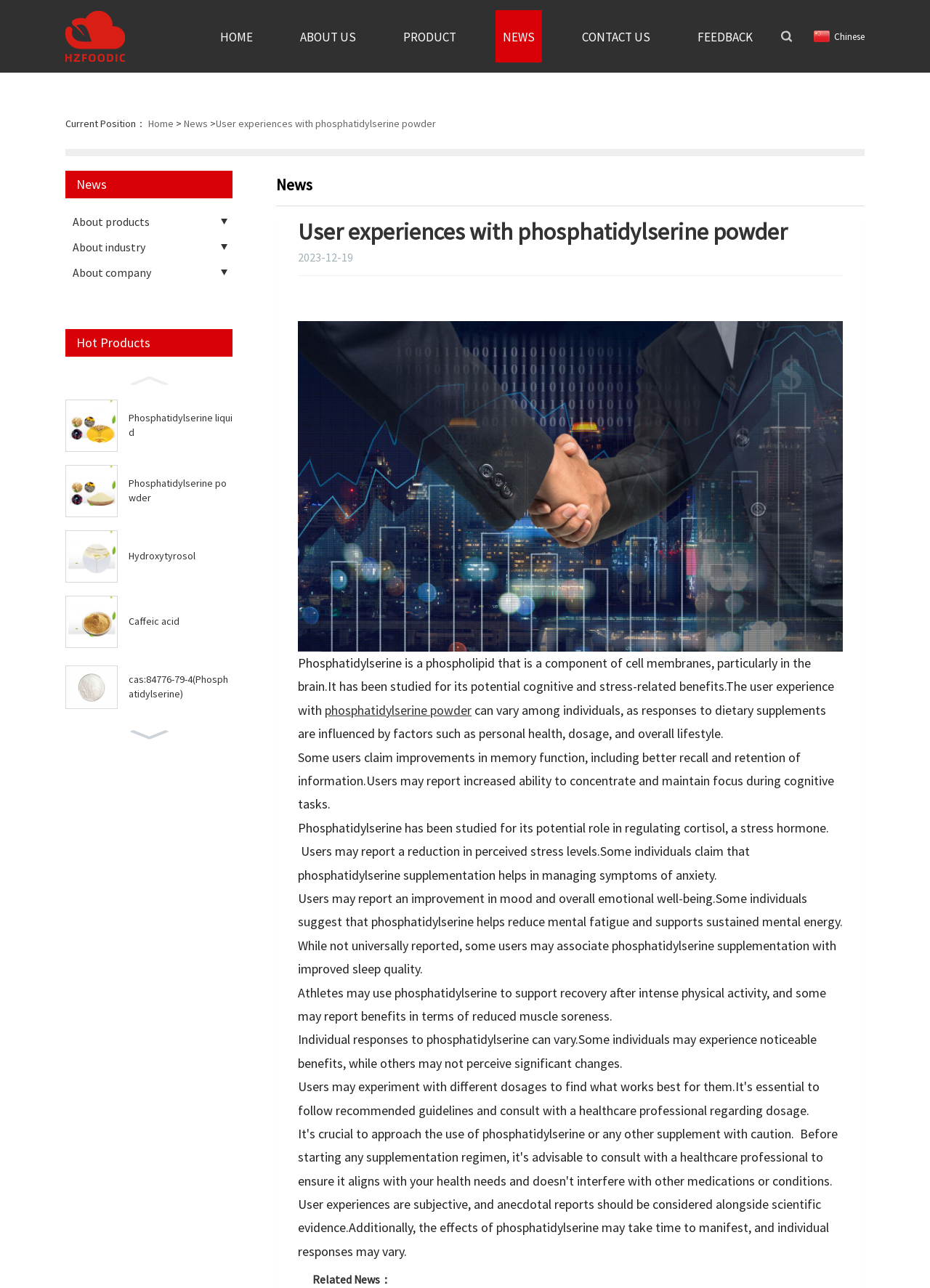Identify the bounding box coordinates for the UI element mentioned here: "parent_node: Phosphatidylserine powder". Provide the coordinates as four float values between 0 and 1, i.e., [left, top, right, bottom].

[0.07, 0.361, 0.127, 0.402]